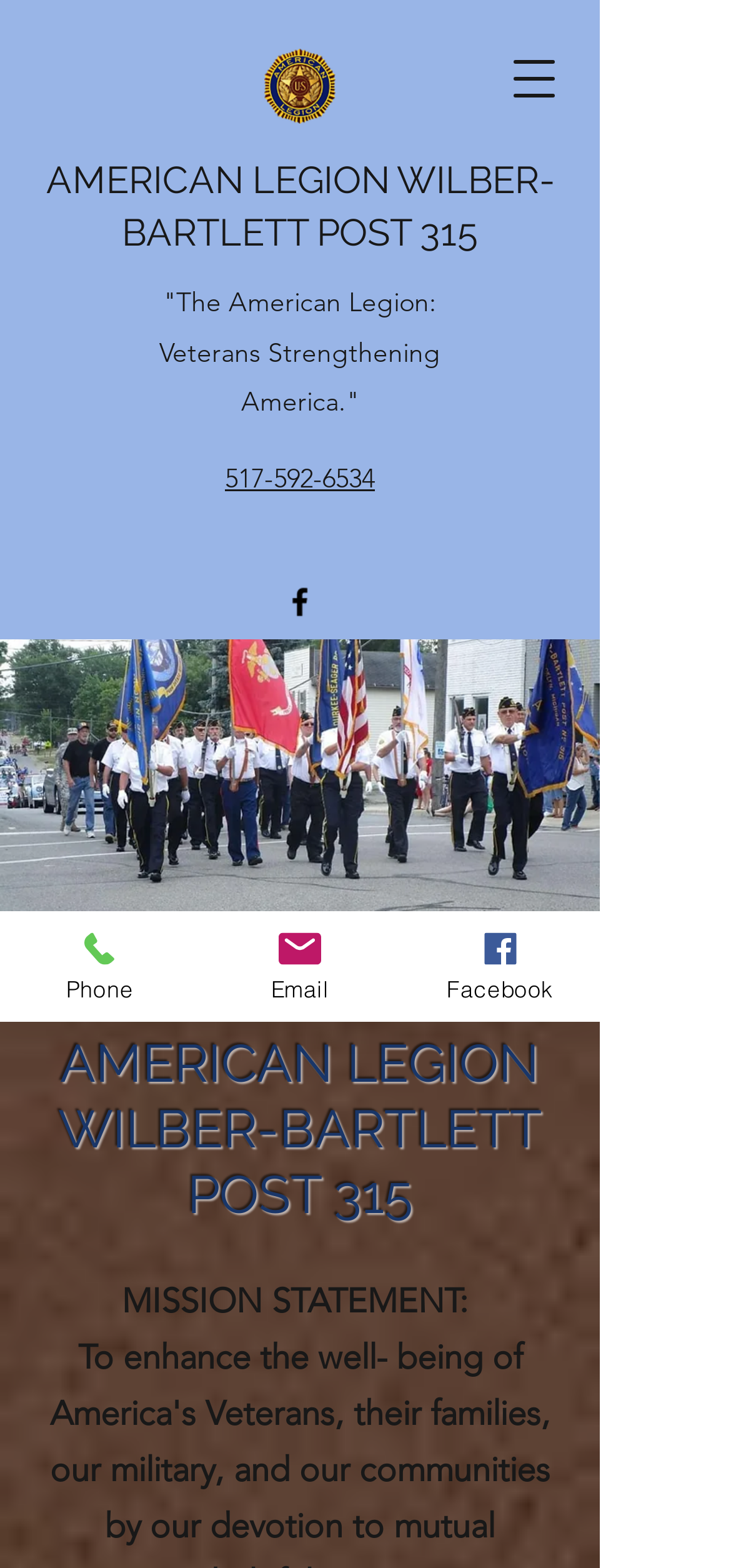How many social media links are there?
Based on the image, give a concise answer in the form of a single word or short phrase.

3